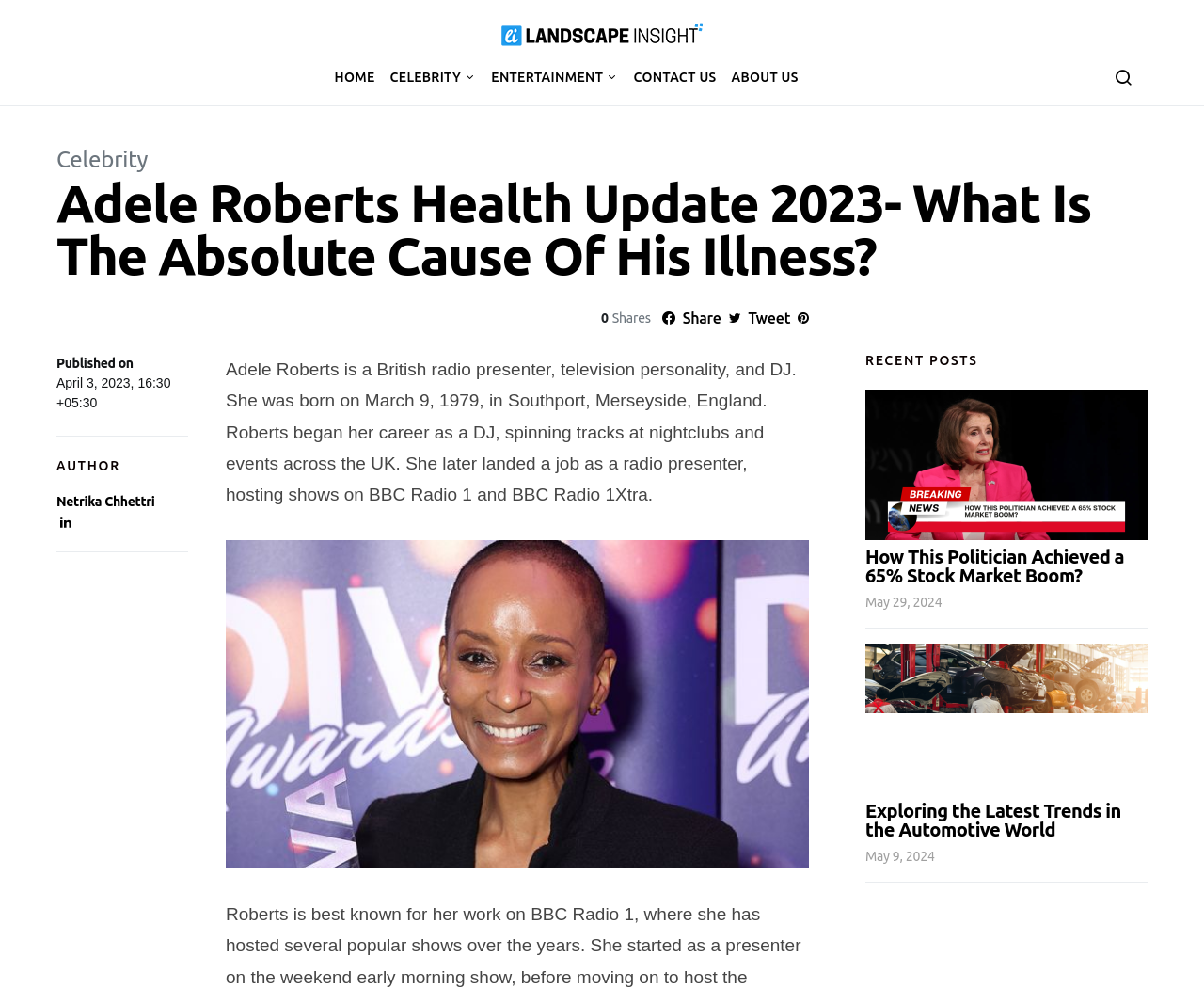How many social media sharing options are available?
Please respond to the question with a detailed and well-explained answer.

On the webpage, there are three social media sharing options available, which are Share, Tweet, and another option represented by an icon. These options are located below the article title and above the published date.